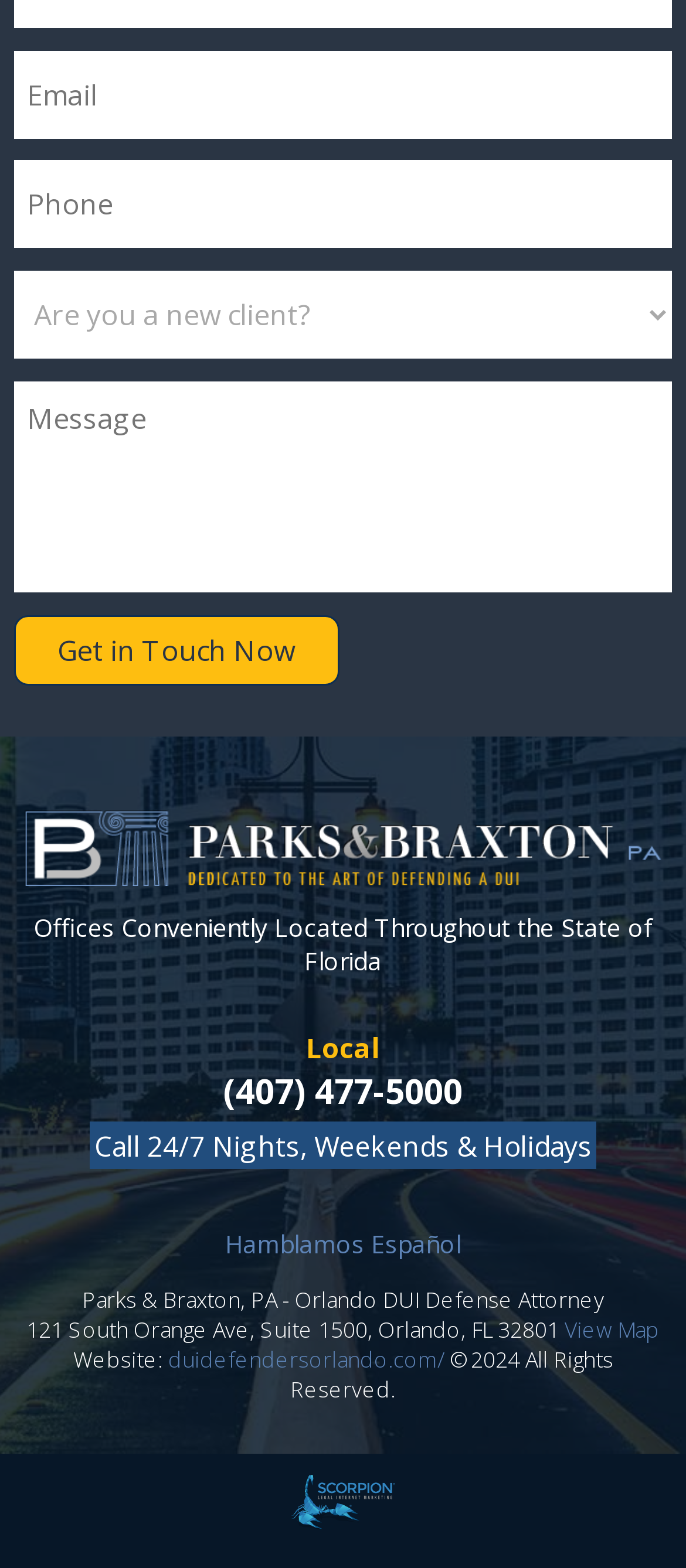Based on the provided description, "Hamblamos Español", find the bounding box of the corresponding UI element in the screenshot.

[0.328, 0.783, 0.672, 0.804]